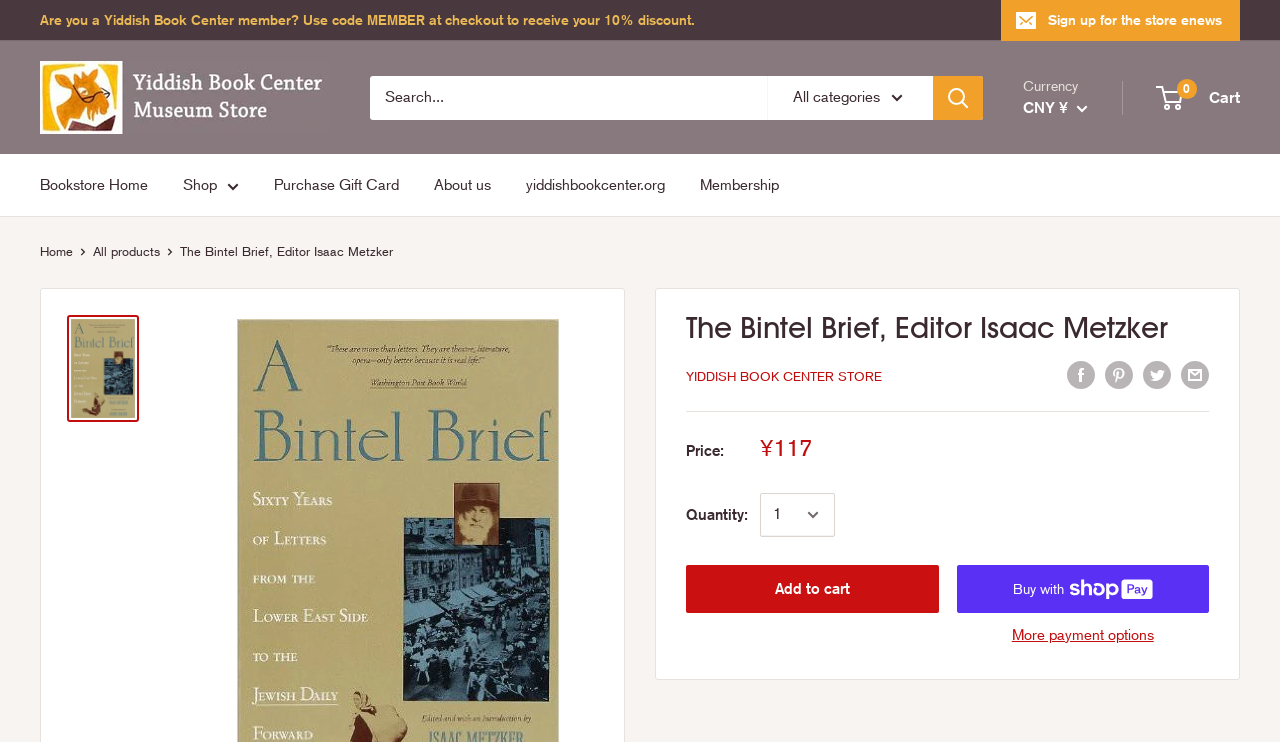Identify the bounding box coordinates of the part that should be clicked to carry out this instruction: "Add to cart".

[0.536, 0.761, 0.733, 0.826]